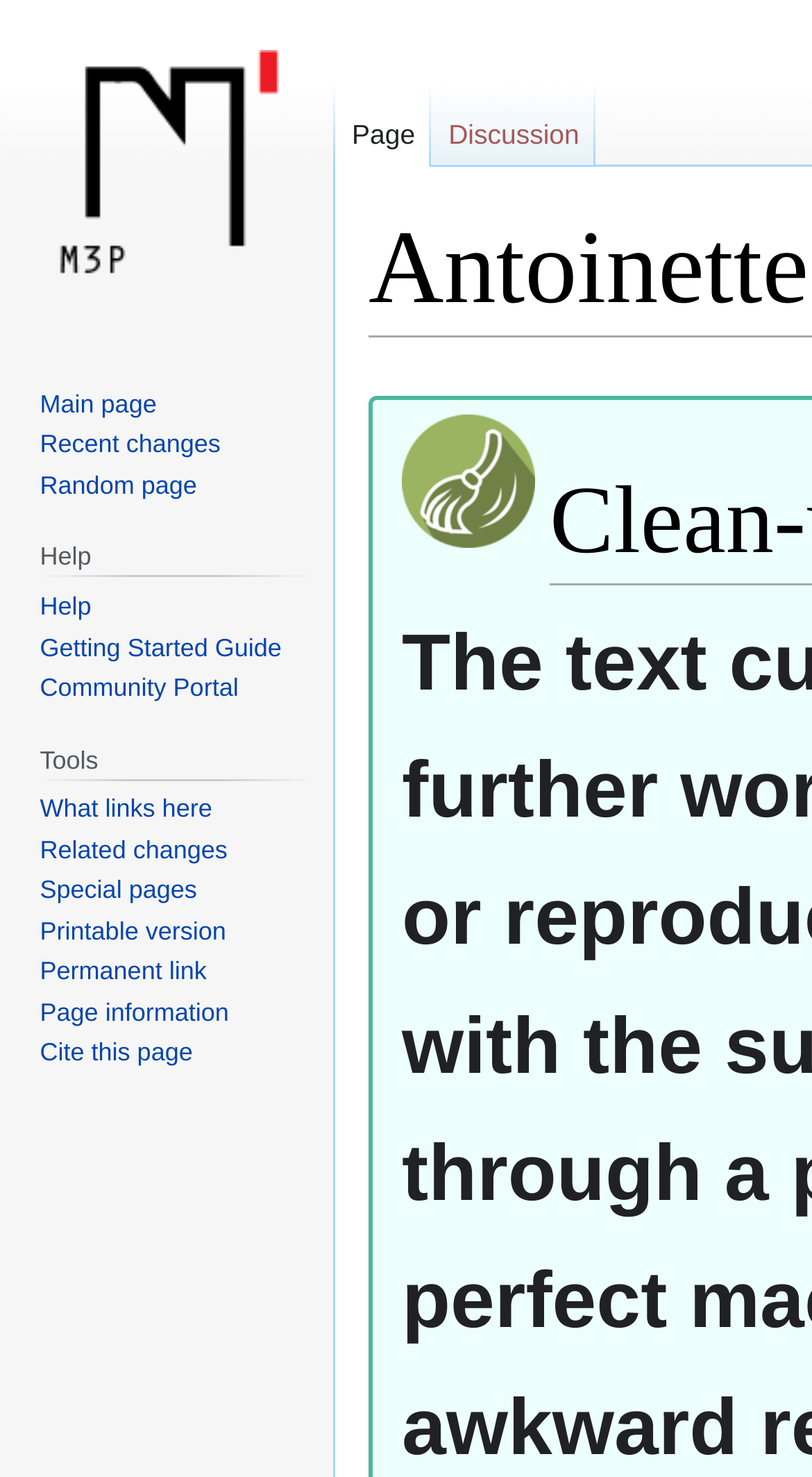Explain in detail what you observe on this webpage.

This webpage is about Antoinette Miggiani, specifically her M3P profile. At the top, there are two links, "Jump to navigation" and "Jump to search", positioned side by side. Next to them is an image of a cleanup icon. 

Below these elements, there is a navigation section labeled "Namespaces" with two links, "Page" and "Discussion", placed horizontally. 

On the left side of the page, there is a vertical navigation menu with three sections: "Navigation", "Help", and "Tools". The "Navigation" section contains three links: "Main page", "Recent changes", and "Random page". The "Help" section has a heading "Help" and four links: "Help", "Getting Started Guide", "Community Portal", and an unlabeled link. The "Tools" section has a heading "Tools" and seven links, including "What links here", "Related changes", and "Special pages", among others.

At the top-left corner, there is a link "Visit the main page".